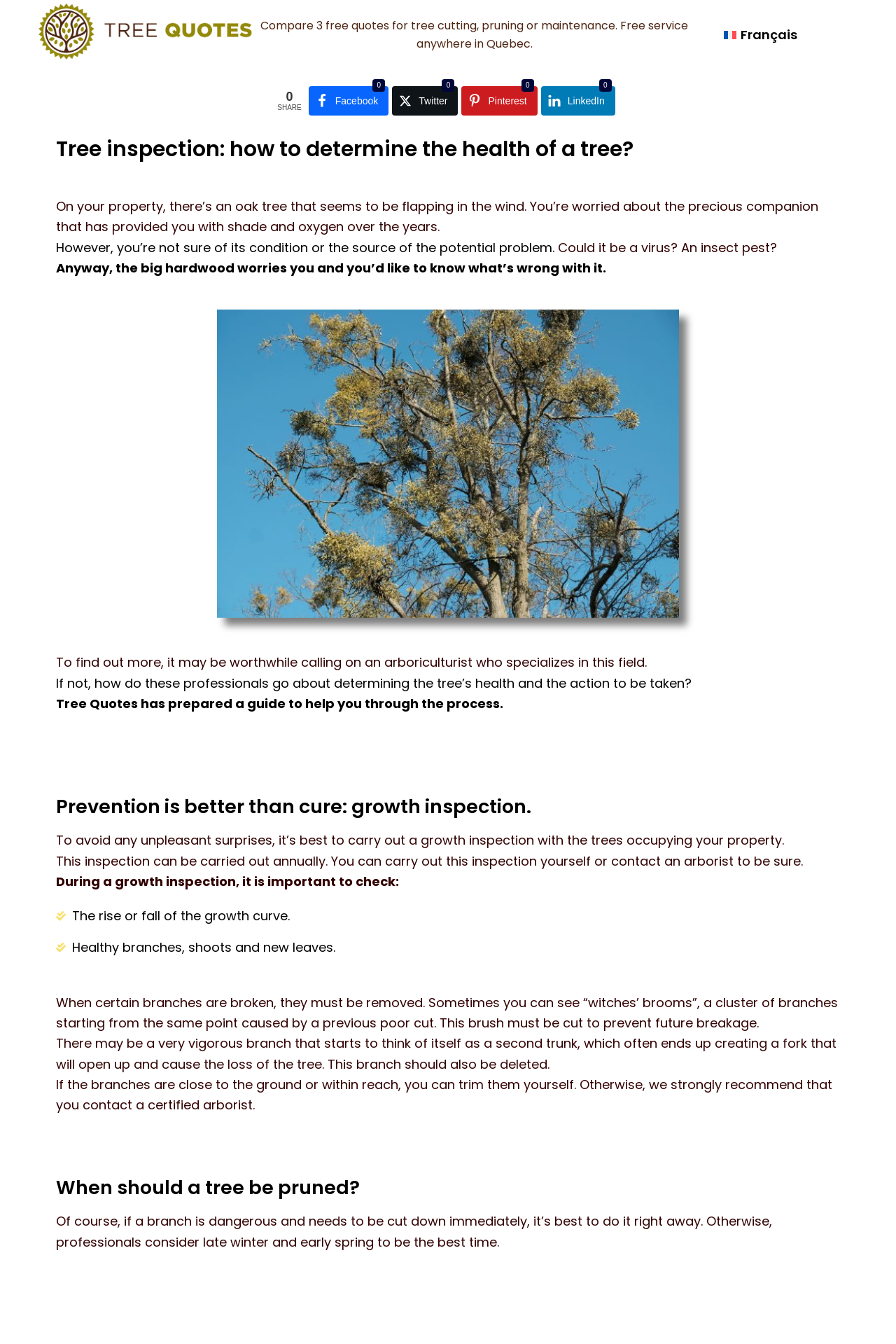Articulate a detailed summary of the webpage's content and design.

This webpage is about tree health inspections, specifically discussing how to determine the health of a tree and the importance of regular inspections. At the top of the page, there is a link to compare three free quotes for tree cutting, pruning, or maintenance services in Quebec. To the right of this link, there is a language toggle button to switch to French.

Below the language toggle, there is a heading that reads "Tree inspection: how to determine the health of a tree?" followed by a brief introduction to the importance of inspecting tree health. This introduction is accompanied by an image of a tree with cut branches.

The main content of the page is divided into sections, each with its own heading. The first section discusses the importance of calling an arboriculturist to inspect the tree's health and determine the necessary actions. The second section, "Prevention is better than cure: growth inspection," explains the benefits of regular growth inspections to avoid surprises and provides a checklist of things to inspect, including the growth curve, healthy branches, and new leaves.

The third section, "When should a tree be pruned?", discusses the best time to prune a tree, which is considered to be late winter and early spring, unless a branch is dangerous and needs to be cut down immediately.

Throughout the page, there are social media links to share the content on Facebook, Twitter, Pinterest, and LinkedIn.